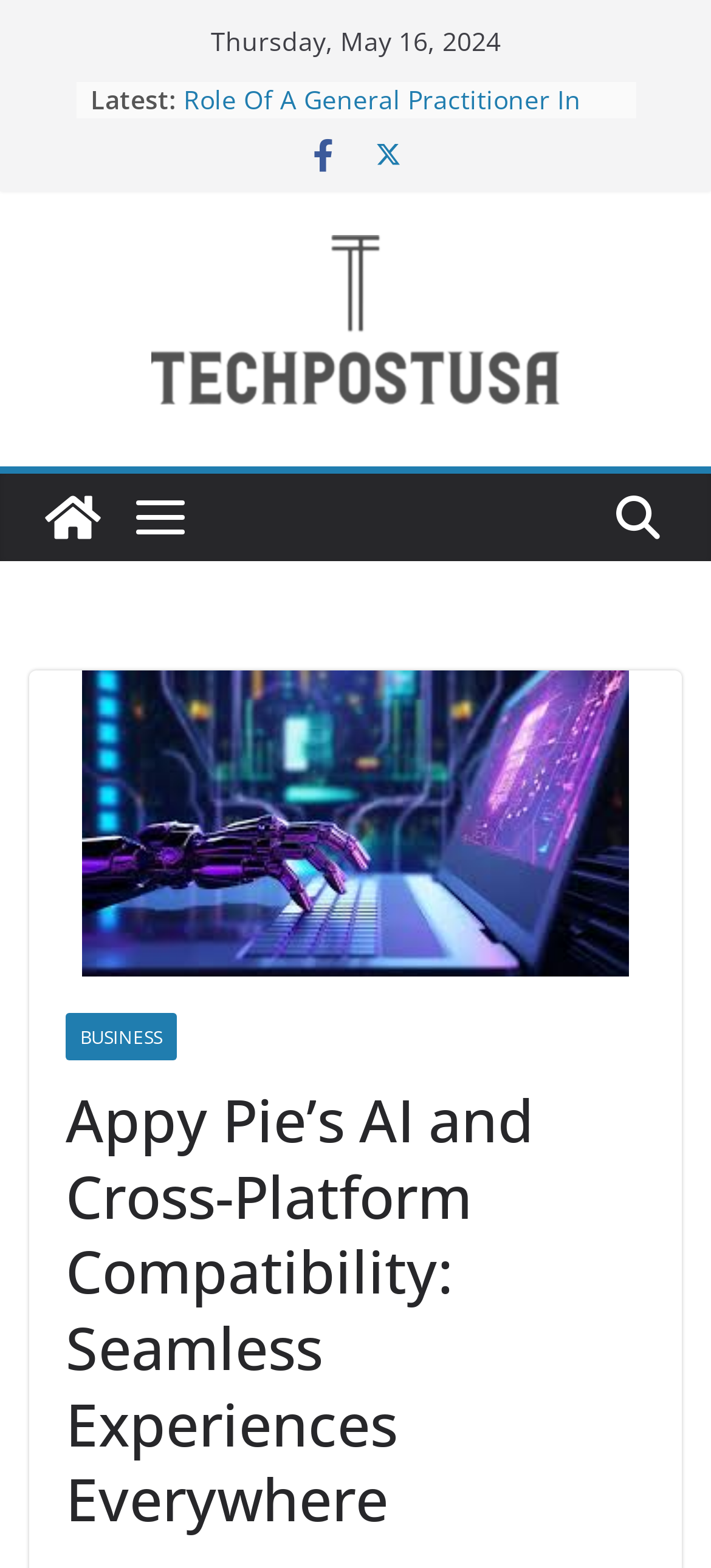Please identify the bounding box coordinates of the clickable area that will fulfill the following instruction: "check the latest news". The coordinates should be in the format of four float numbers between 0 and 1, i.e., [left, top, right, bottom].

[0.127, 0.053, 0.247, 0.075]